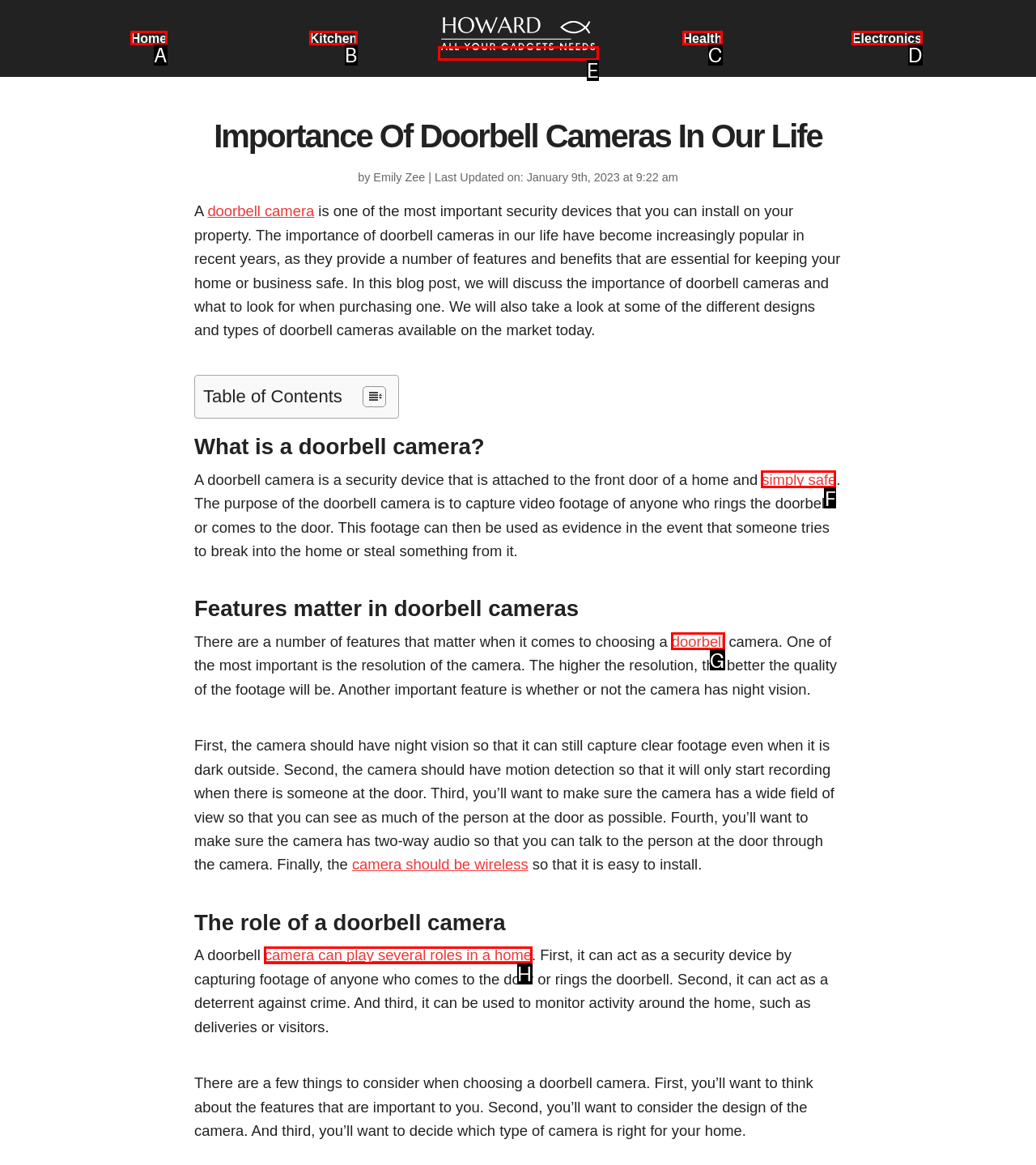From the given options, indicate the letter that corresponds to the action needed to complete this task: Click the 'simply safe' link. Respond with only the letter.

F